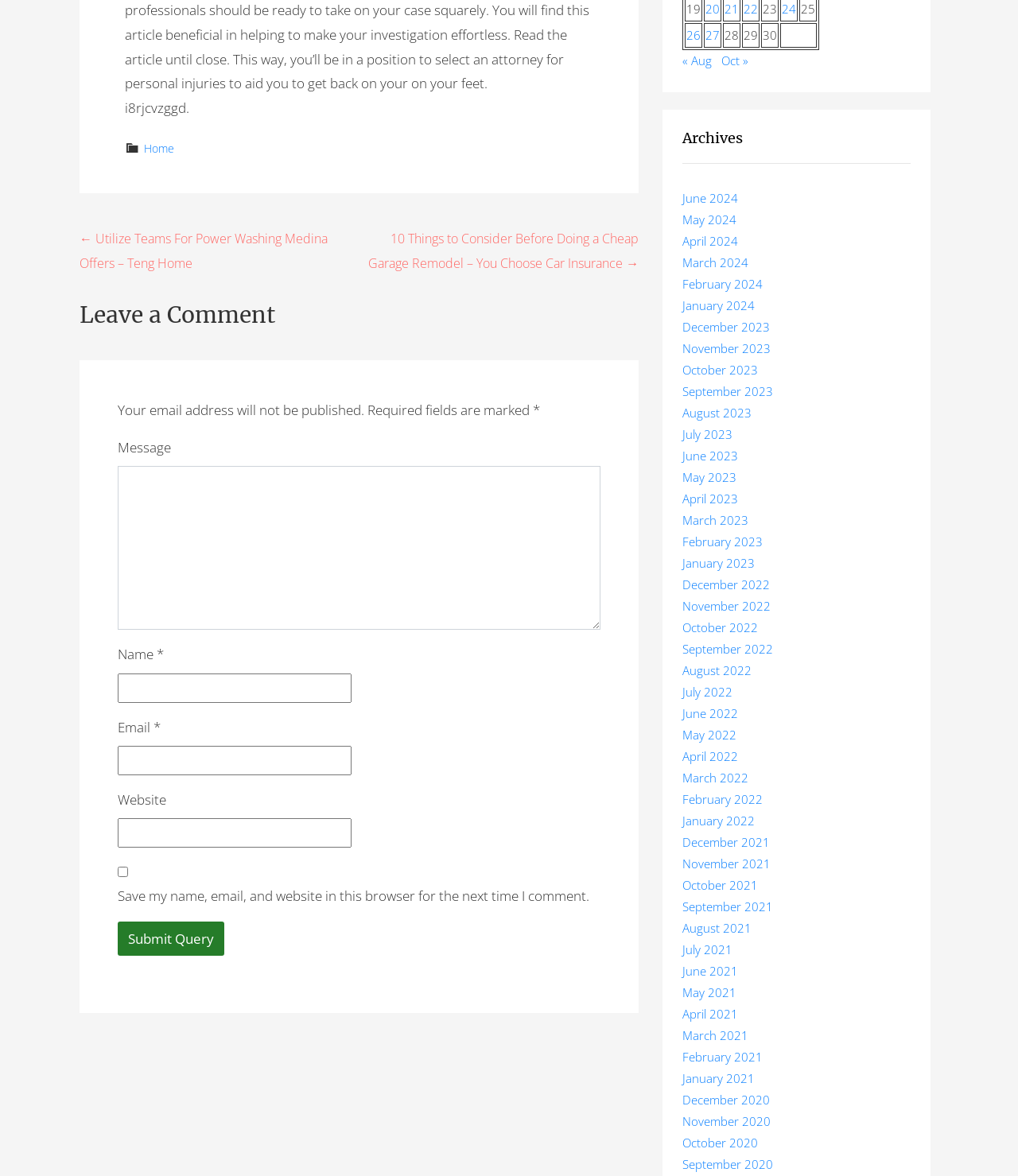Analyze the image and answer the question with as much detail as possible: 
What is the purpose of the checkbox 'Save my name, email, and website in this browser for the next time I comment'?

The checkbox 'Save my name, email, and website in this browser for the next time I comment' allows users to save their information in the browser, so they don't have to re-enter it every time they want to leave a comment. This feature is convenient for frequent commenters.